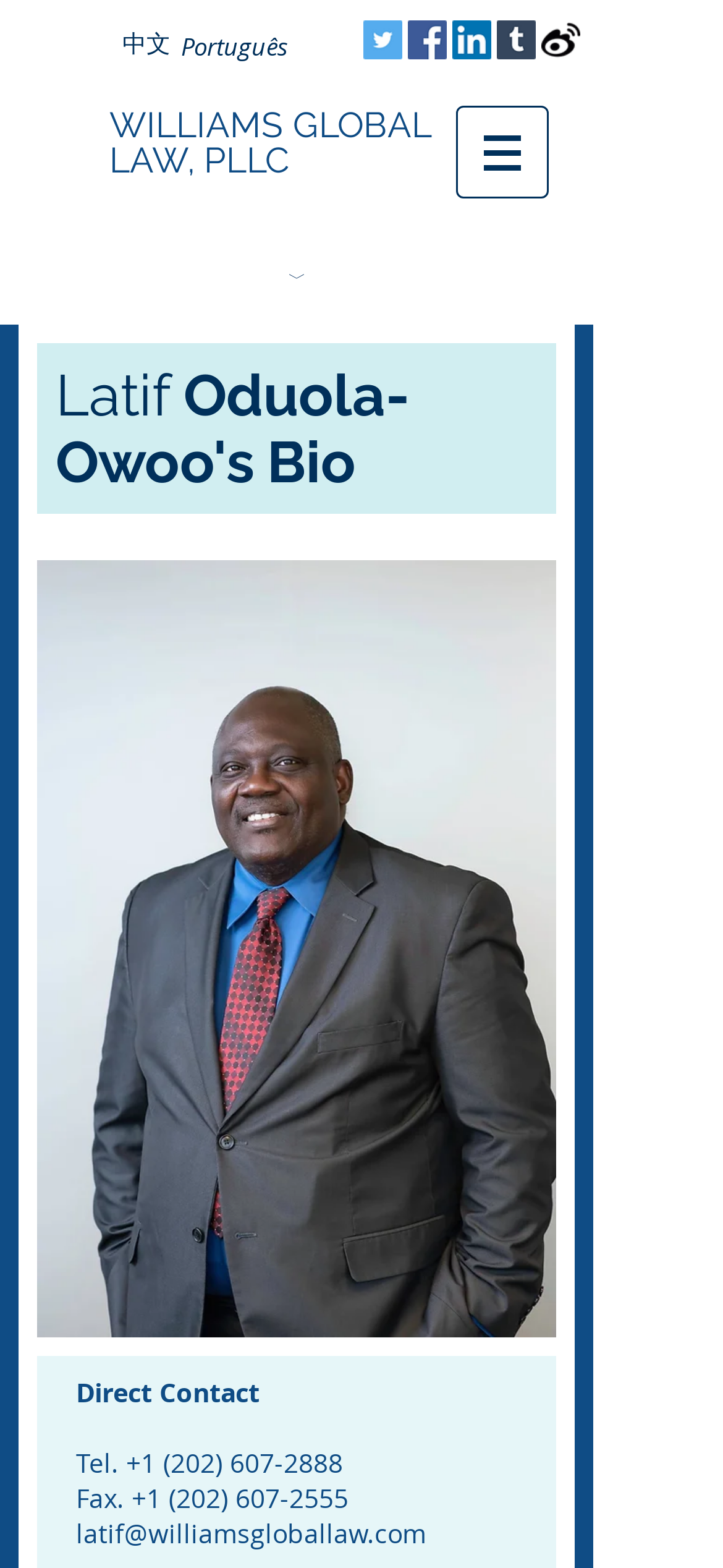Given the element description: "latif@williamsgloballaw.com", predict the bounding box coordinates of the UI element it refers to, using four float numbers between 0 and 1, i.e., [left, top, right, bottom].

[0.105, 0.966, 0.59, 0.989]